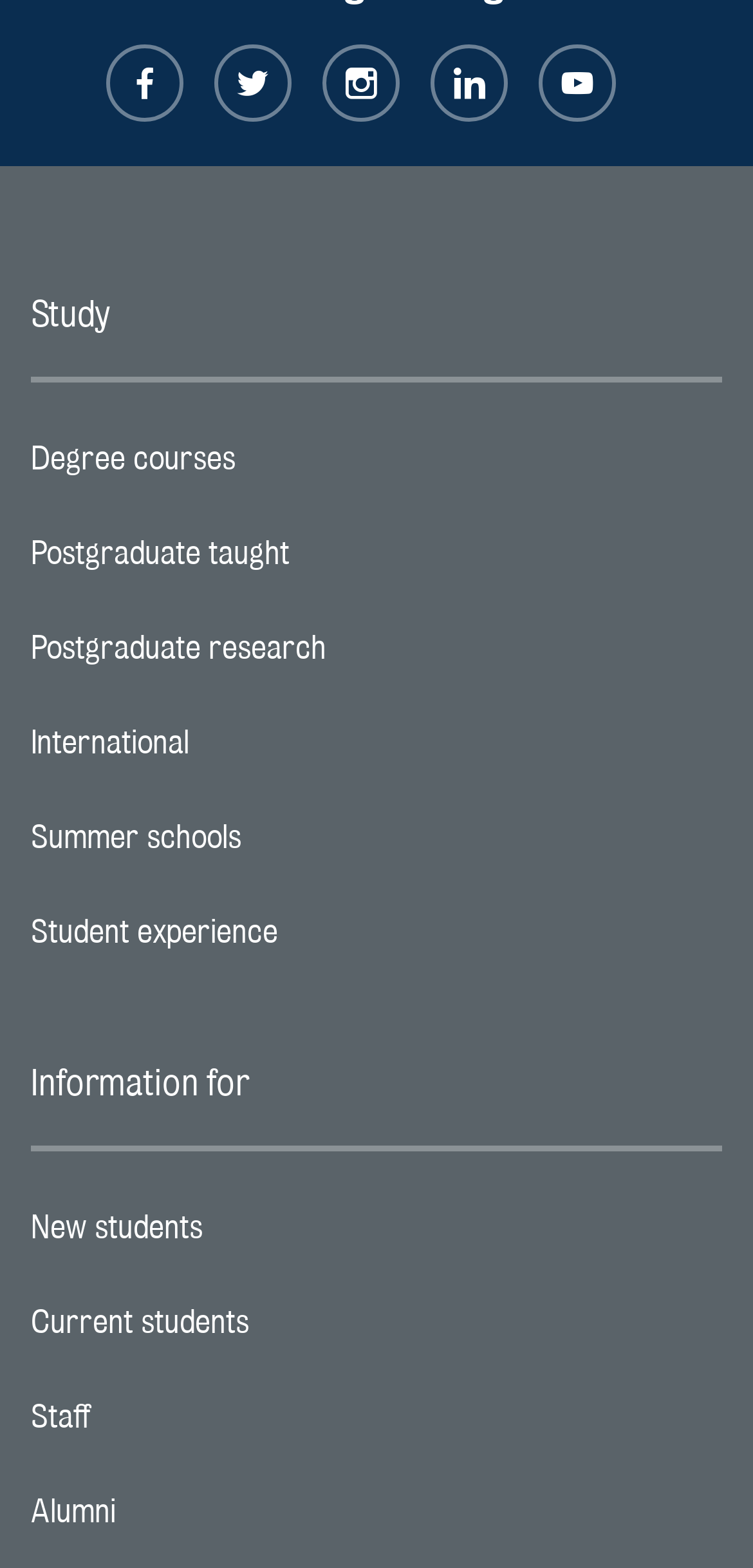Provide the bounding box coordinates of the section that needs to be clicked to accomplish the following instruction: "View King’s College London on Facebook."

[0.141, 0.028, 0.244, 0.078]